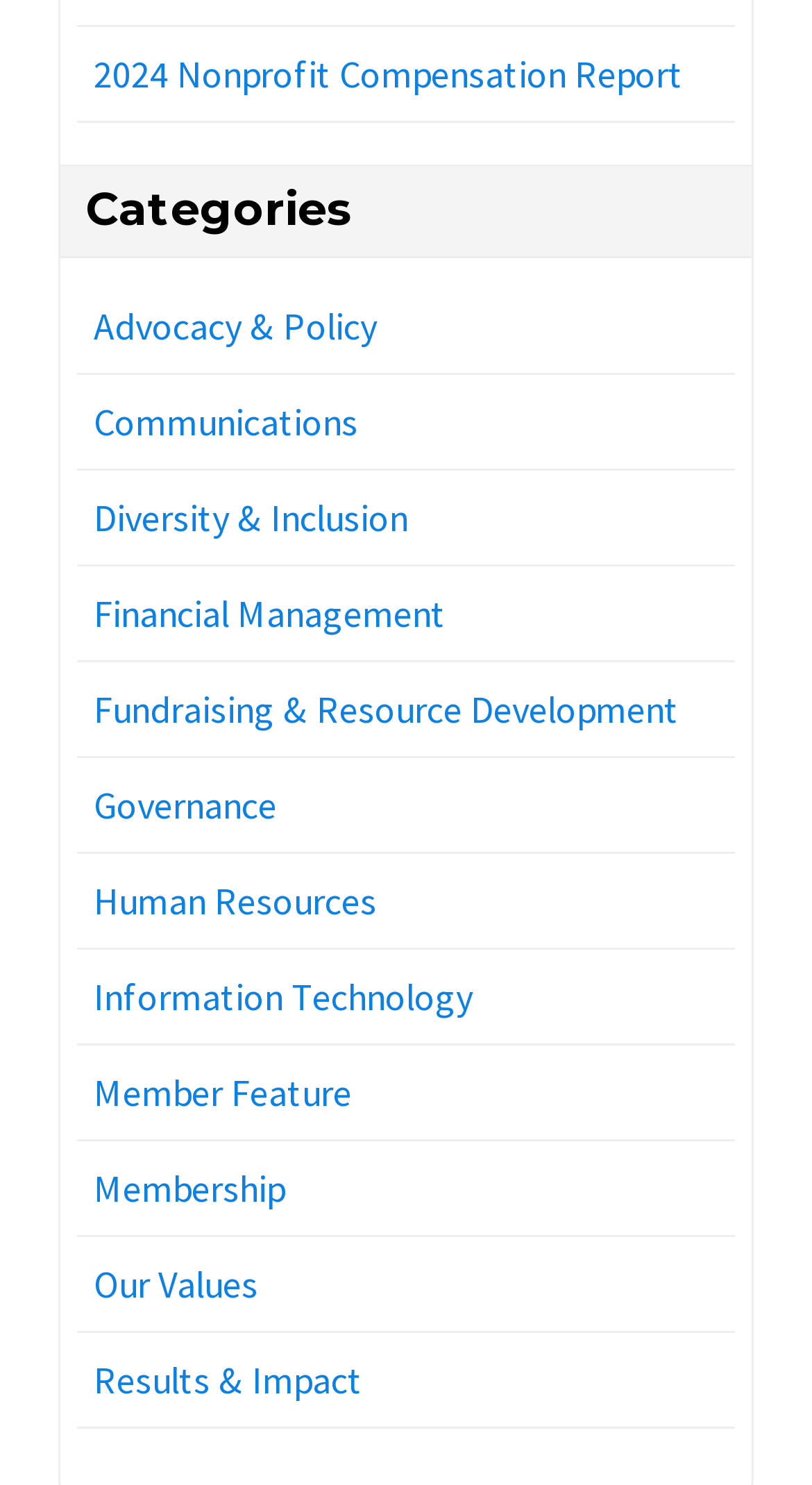Provide a one-word or short-phrase answer to the question:
Is there a category related to technology on the webpage?

Yes